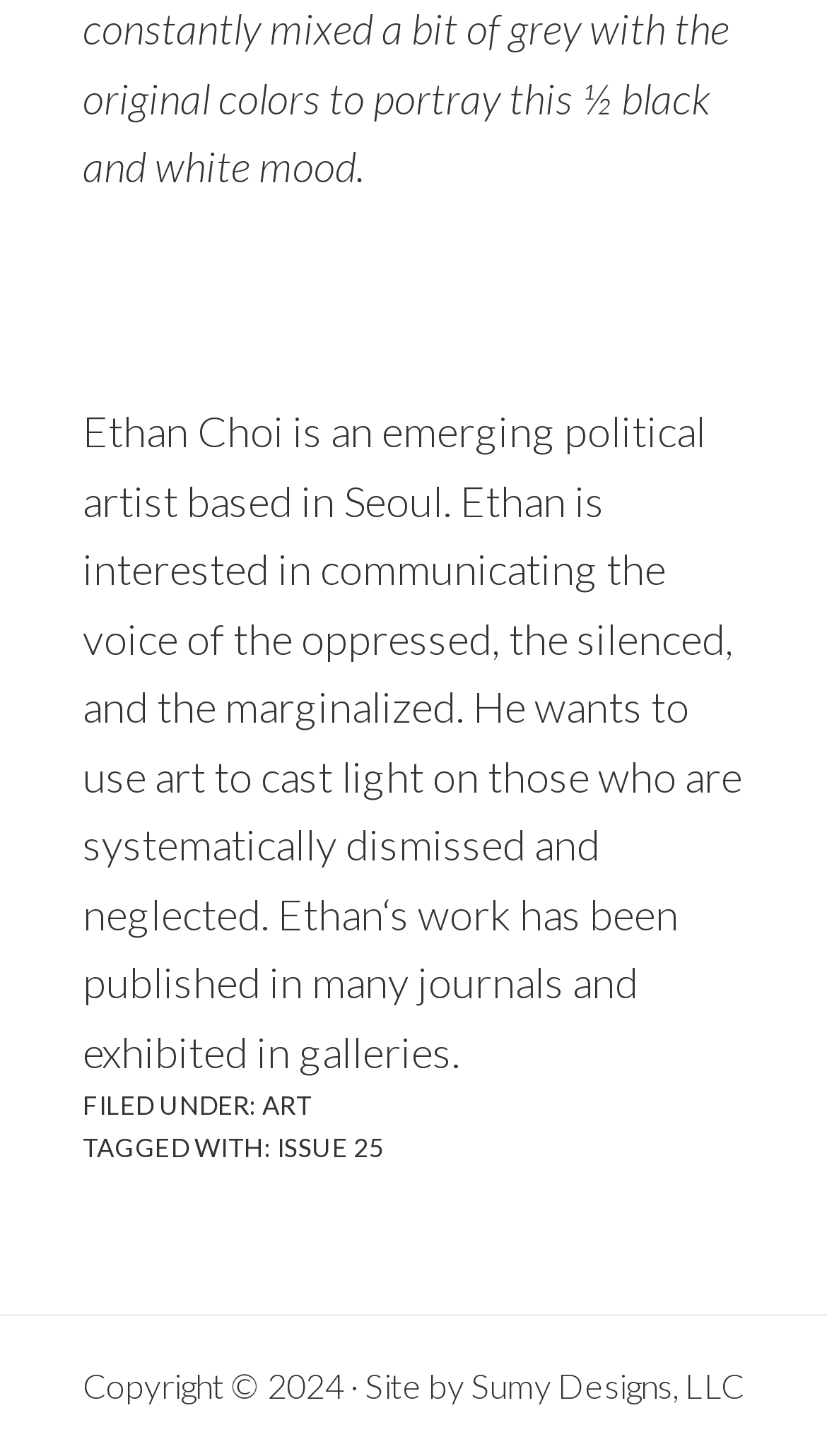Where is the artist based?
Please respond to the question thoroughly and include all relevant details.

The artist's location is mentioned in the first paragraph as 'based in Seoul'. This text is a static text element with bounding box coordinates [0.1, 0.278, 0.854, 0.36].